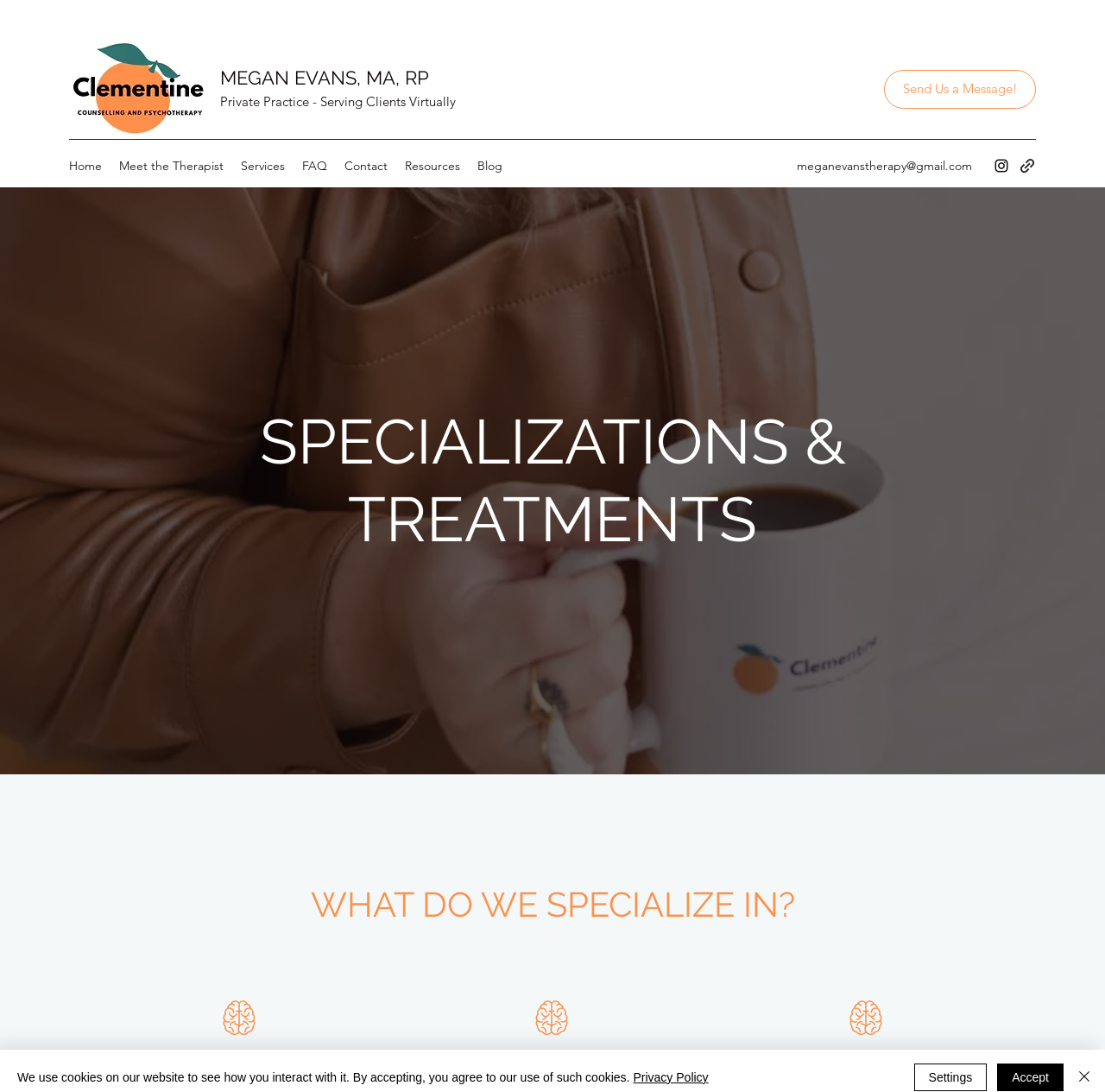Find the bounding box coordinates for the HTML element described as: "Privacy Policy". The coordinates should consist of four float values between 0 and 1, i.e., [left, top, right, bottom].

[0.573, 0.98, 0.641, 0.993]